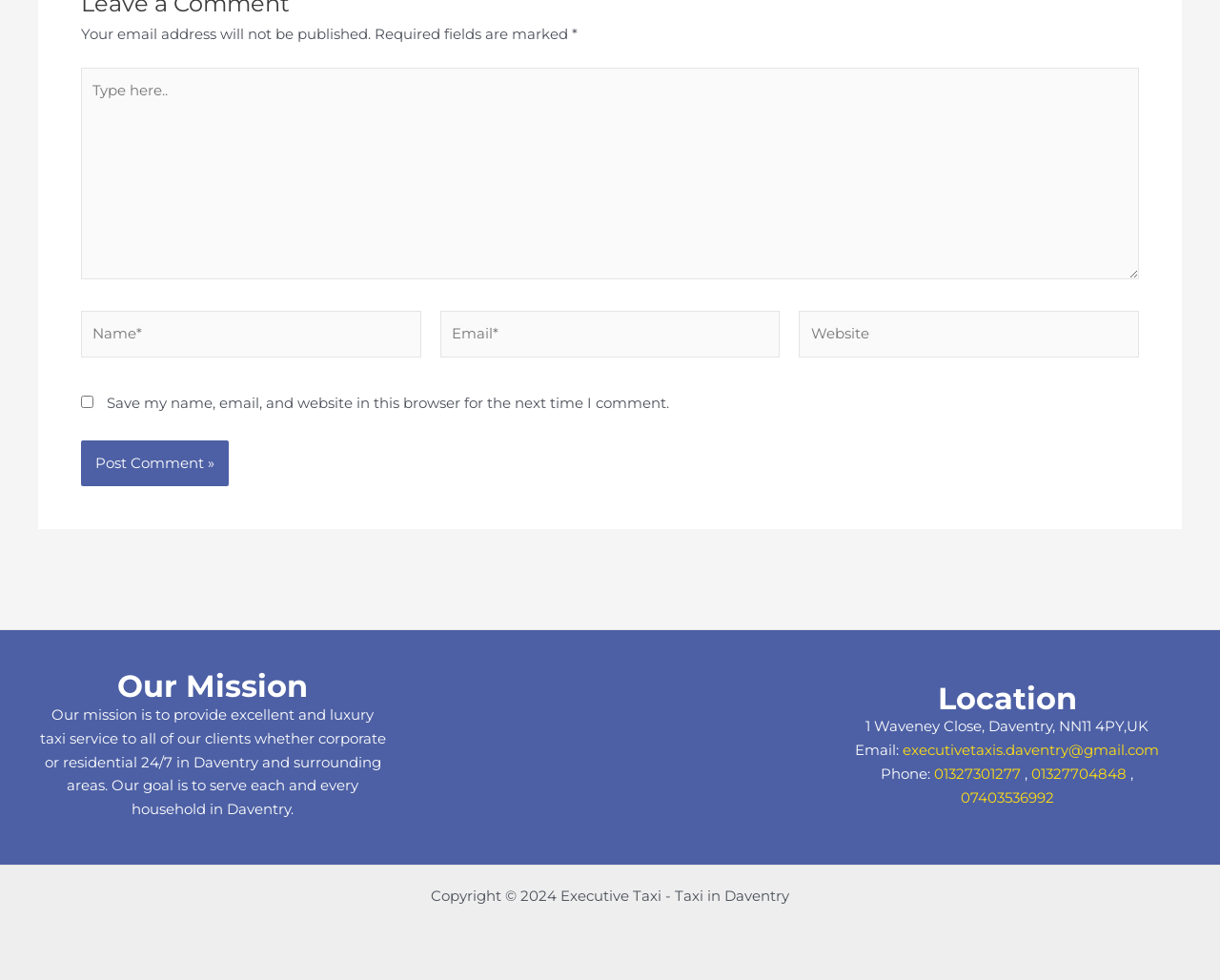Predict the bounding box for the UI component with the following description: "parent_node: Website name="url" placeholder="Website"".

[0.655, 0.317, 0.934, 0.365]